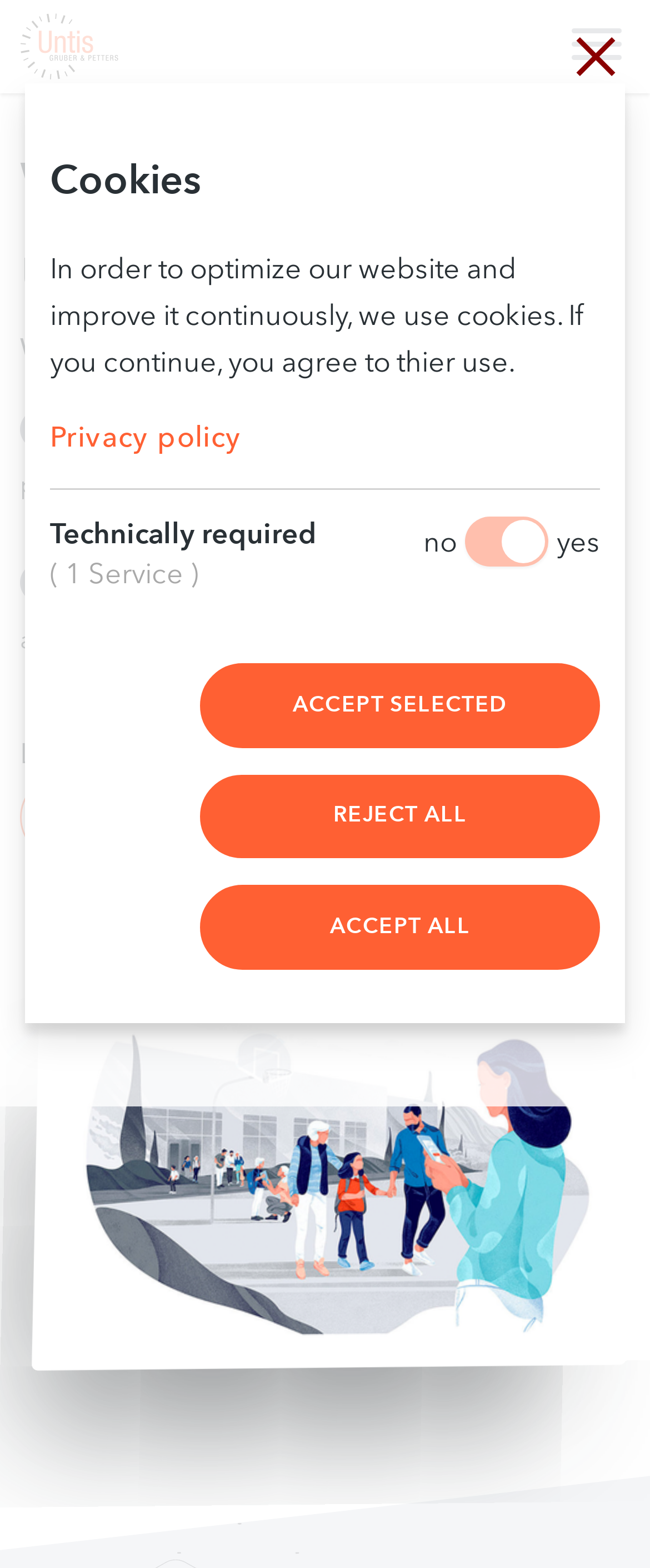Locate the bounding box of the user interface element based on this description: "Free trial".

[0.031, 0.496, 0.672, 0.548]